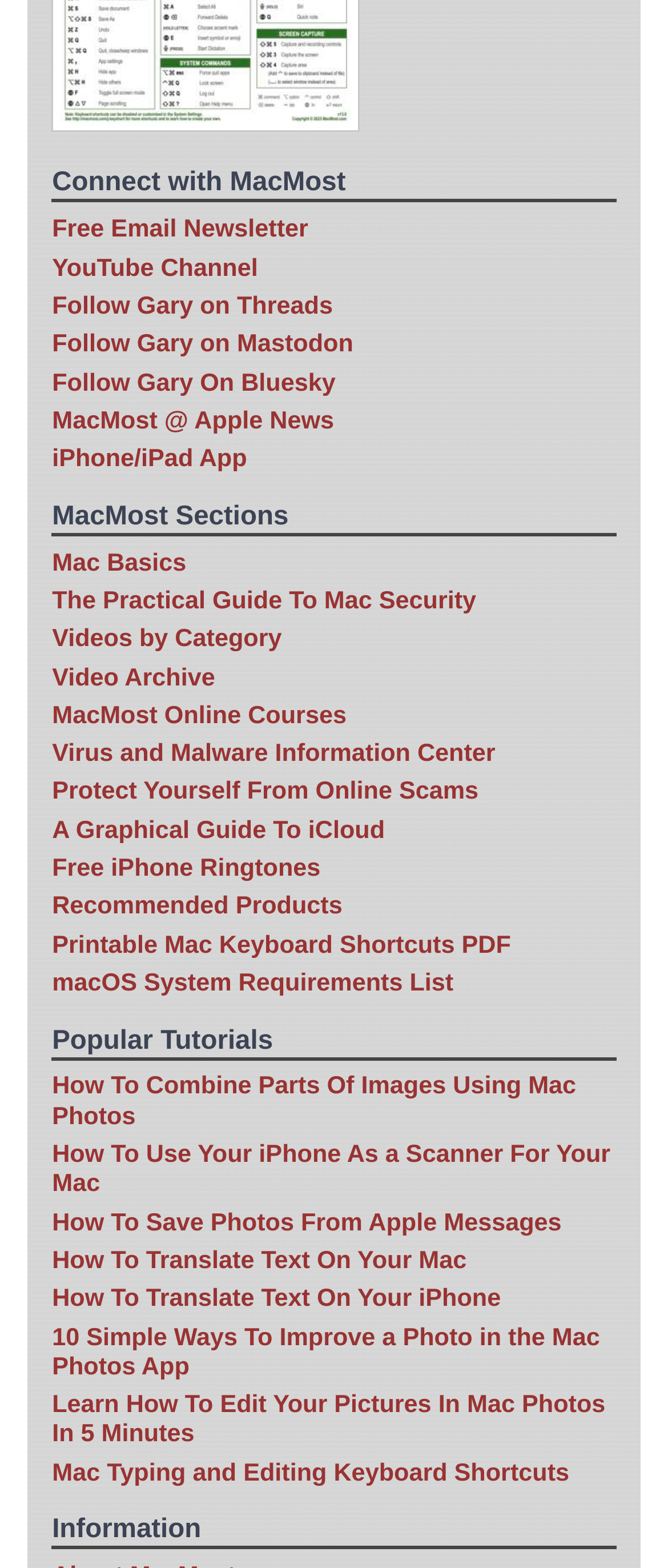What is the topic of the popular tutorial 'How To Combine Parts Of Images Using Mac Photos'? Using the information from the screenshot, answer with a single word or phrase.

Image editing